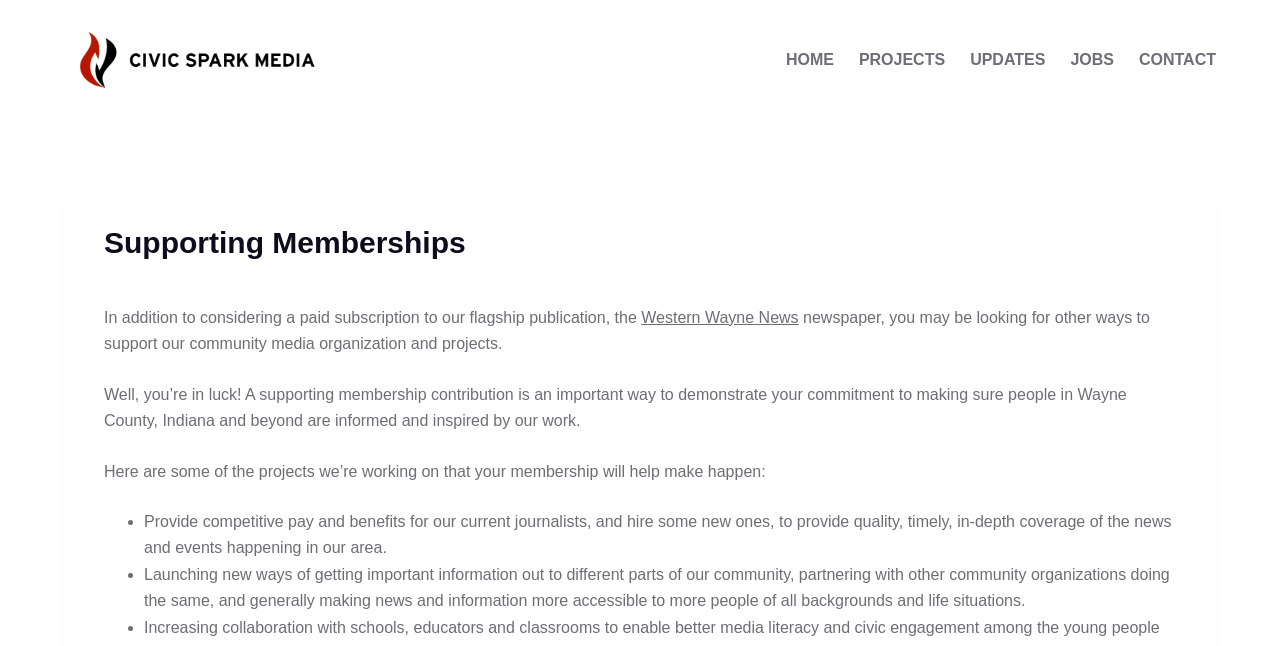How many menu items are in the header menu?
Answer with a single word or short phrase according to what you see in the image.

5